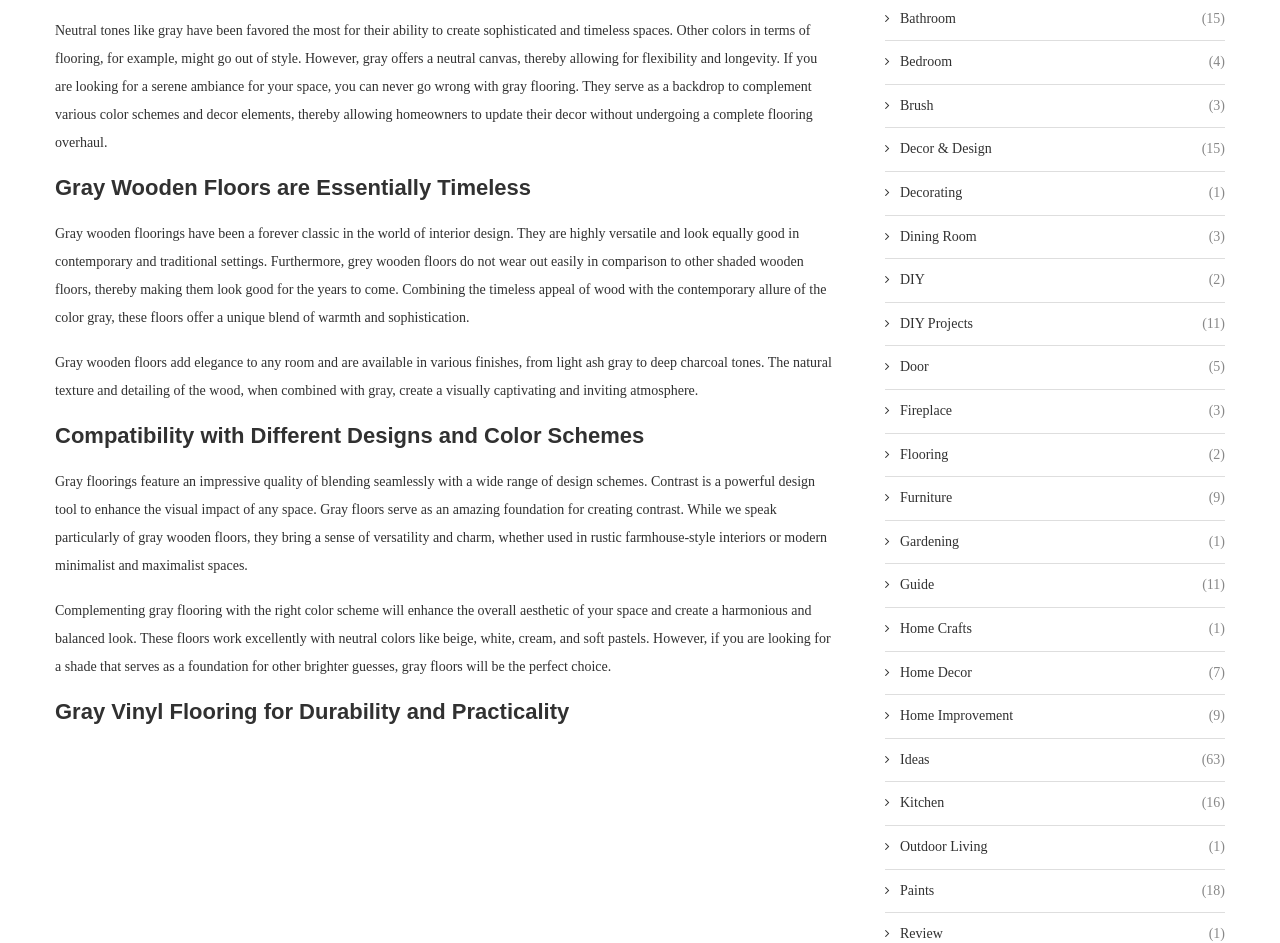Find the coordinates for the bounding box of the element with this description: "Fireplace (3)".

[0.691, 0.425, 0.957, 0.446]